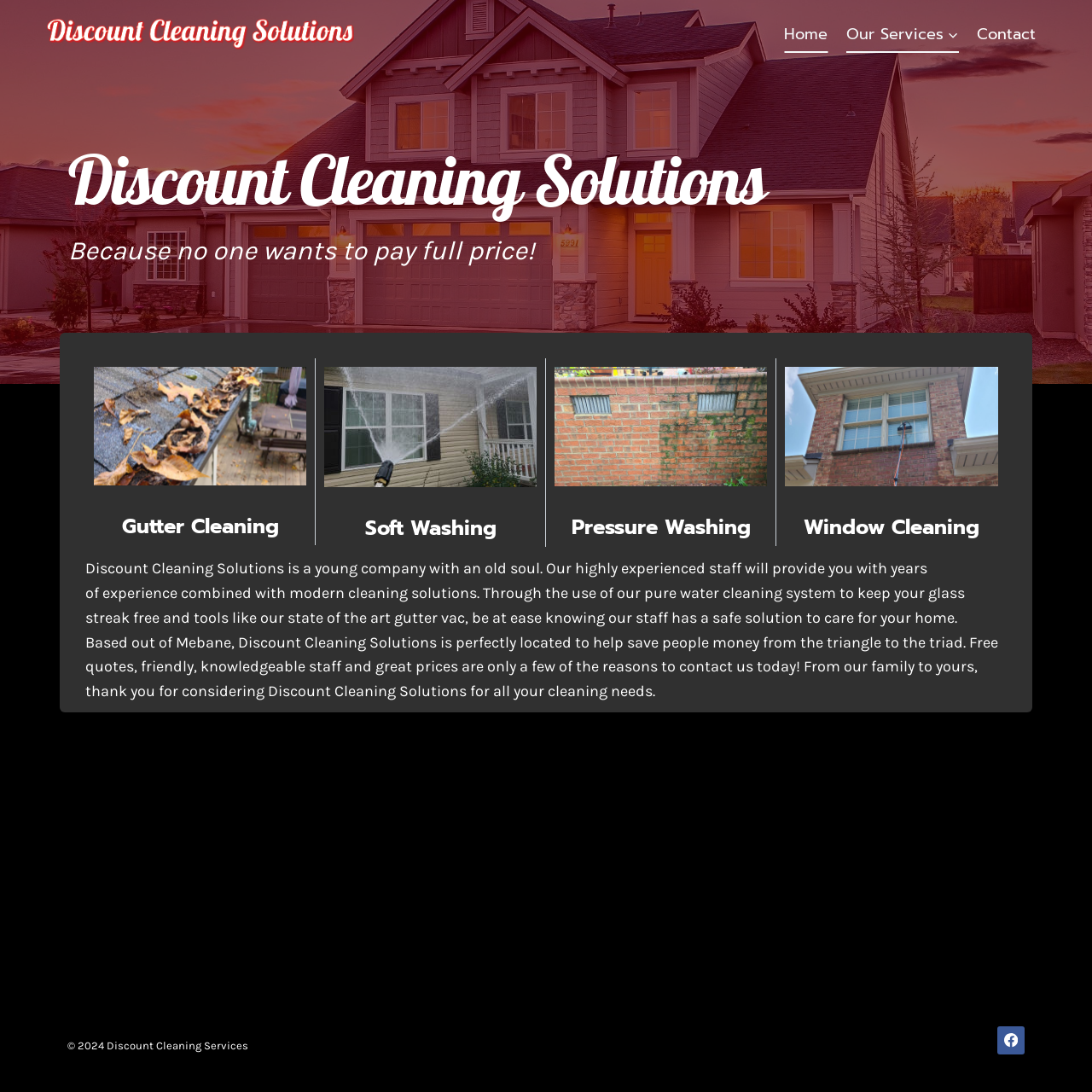Describe all visible elements and their arrangement on the webpage.

The webpage is about Discount Cleaning Services, a company that offers various cleaning solutions at discounted prices. At the top left, there is a logo and a link to the company's homepage, accompanied by a navigation menu with links to "Home", "Our Services", and "Contact". 

Below the navigation menu, there is a main section that takes up most of the page. It starts with a heading "Discount Cleaning Solutions" followed by a tagline "Because no one wants to pay full price!". 

Underneath, there are four sections, each featuring a figure and a heading describing a specific cleaning service: "Gutter Cleaning", "Soft Washing", "Pressure Washing", and "Window Cleaning". Each section has a link to learn more about the respective service.

Following these sections, there is a paragraph of text that describes the company, its staff, and its services in more detail. The text explains that the company is based in Mebane and serves the surrounding areas, offering free quotes, friendly staff, and competitive prices.

At the bottom of the page, there is a copyright notice "© 2024 Discount Cleaning Services" and a link to the company's Facebook page, accompanied by a Facebook icon. There is also a "Scroll to top" button at the bottom right corner of the page.